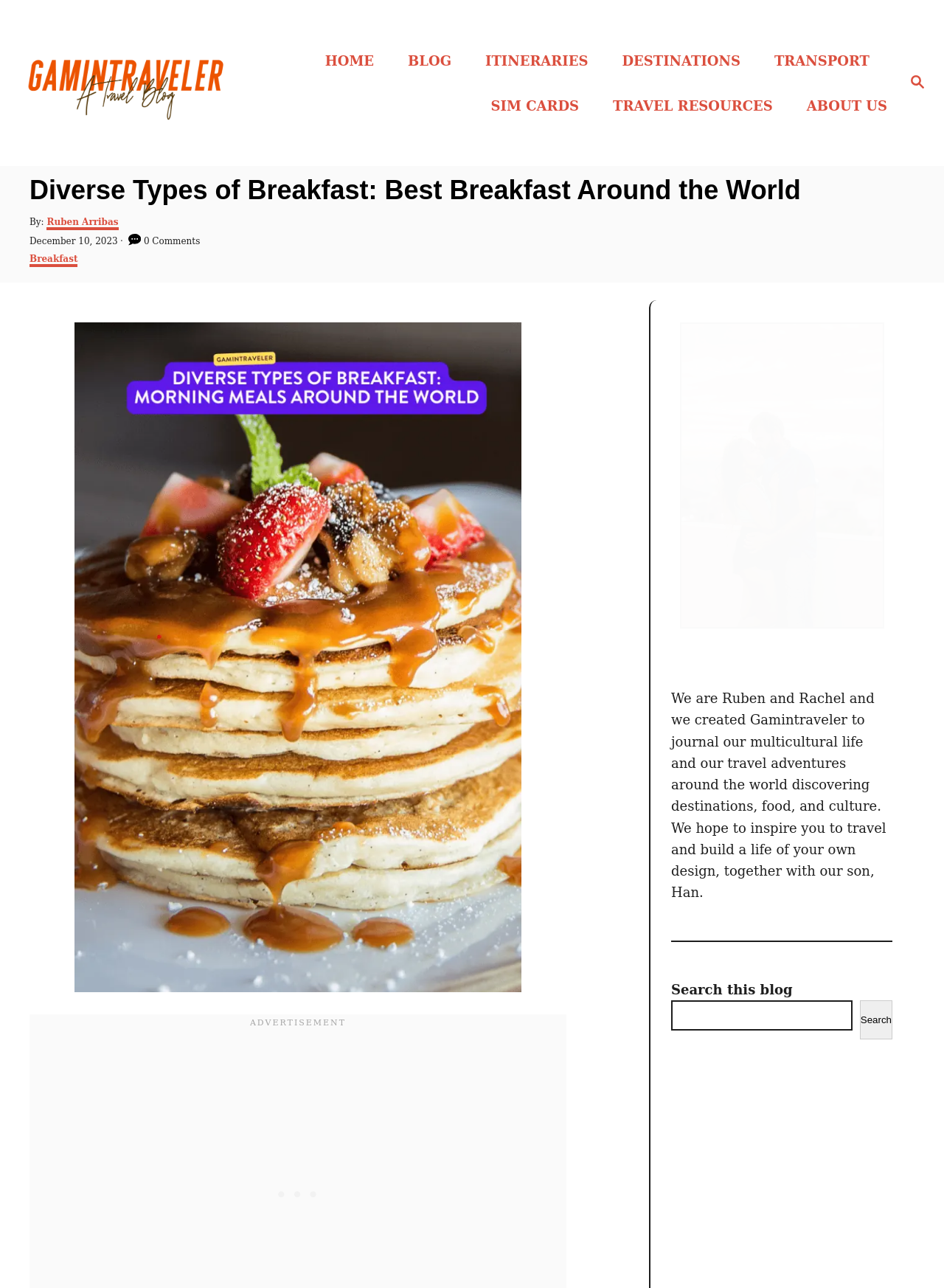Locate the bounding box coordinates of the clickable area needed to fulfill the instruction: "Search for something".

[0.944, 0.043, 1.0, 0.086]